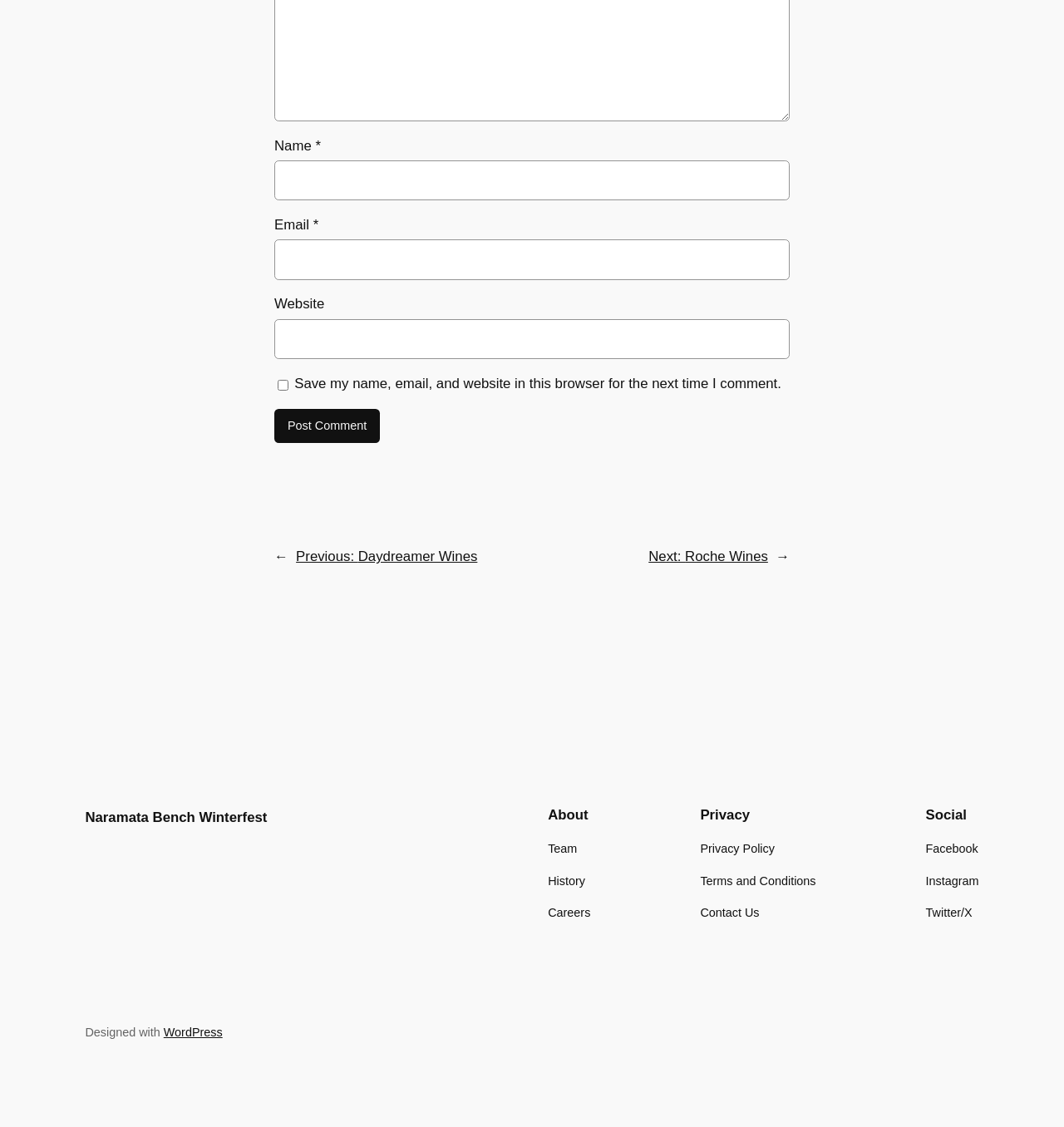Based on the element description: "parent_node: Name * name="author"", identify the UI element and provide its bounding box coordinates. Use four float numbers between 0 and 1, [left, top, right, bottom].

[0.258, 0.142, 0.742, 0.178]